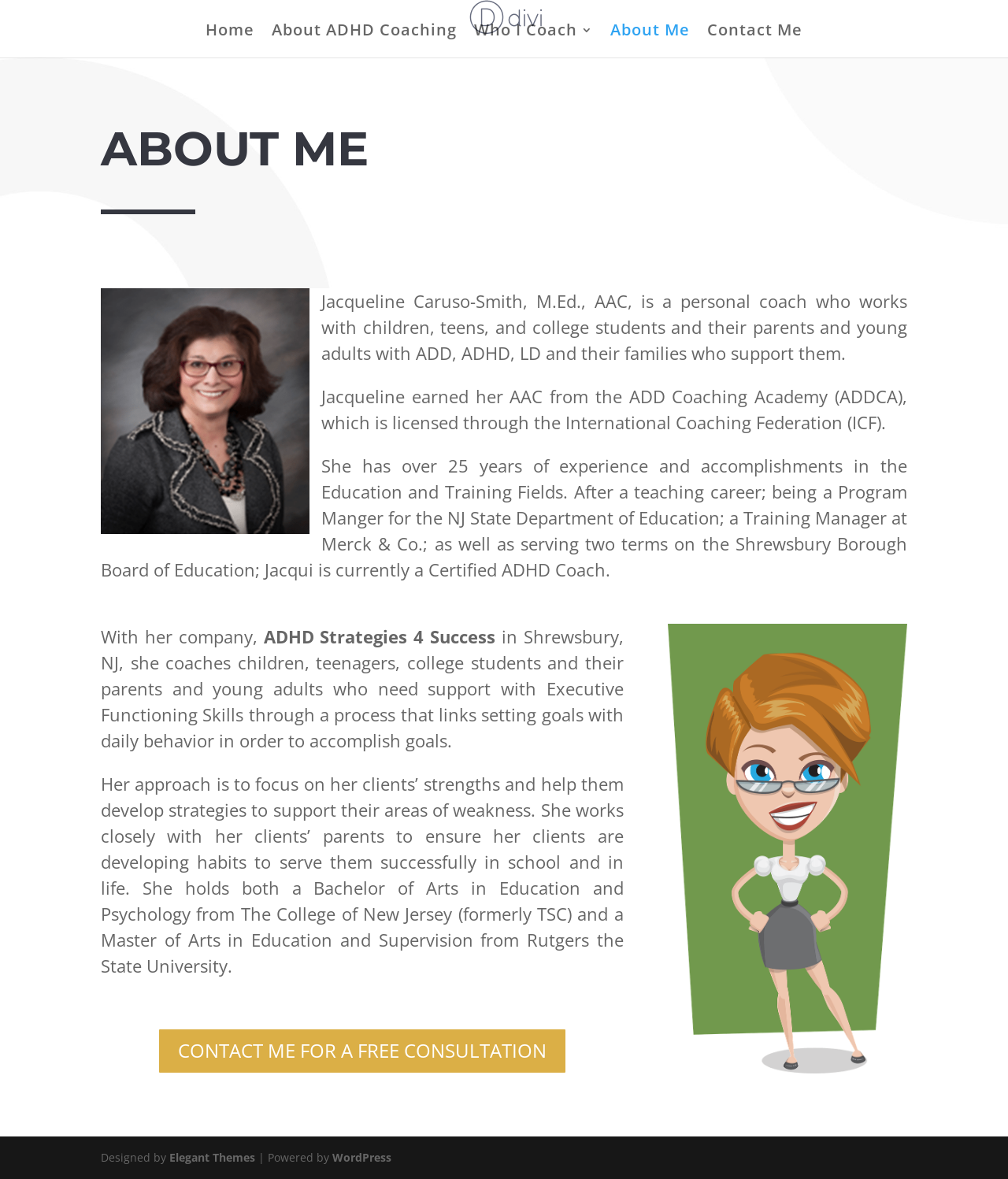Examine the screenshot and answer the question in as much detail as possible: What is the call-to-action on the webpage?

The webpage has a prominent call-to-action button that encourages visitors to 'CONTACT ME FOR A FREE CONSULTATION', indicating that Jacqueline is open to discussing her coaching services with potential clients.